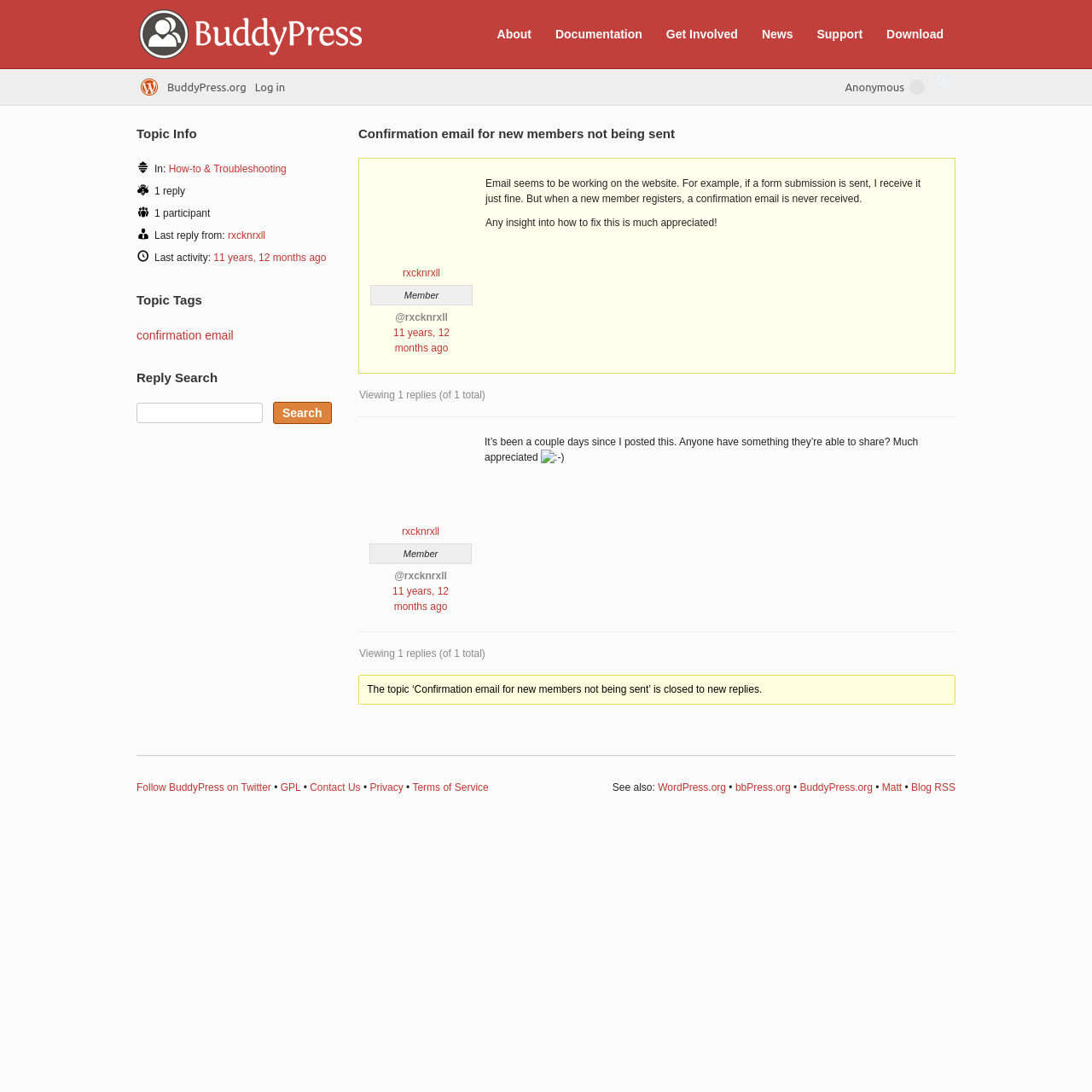Please reply to the following question with a single word or a short phrase:
How many replies are there in this topic?

1